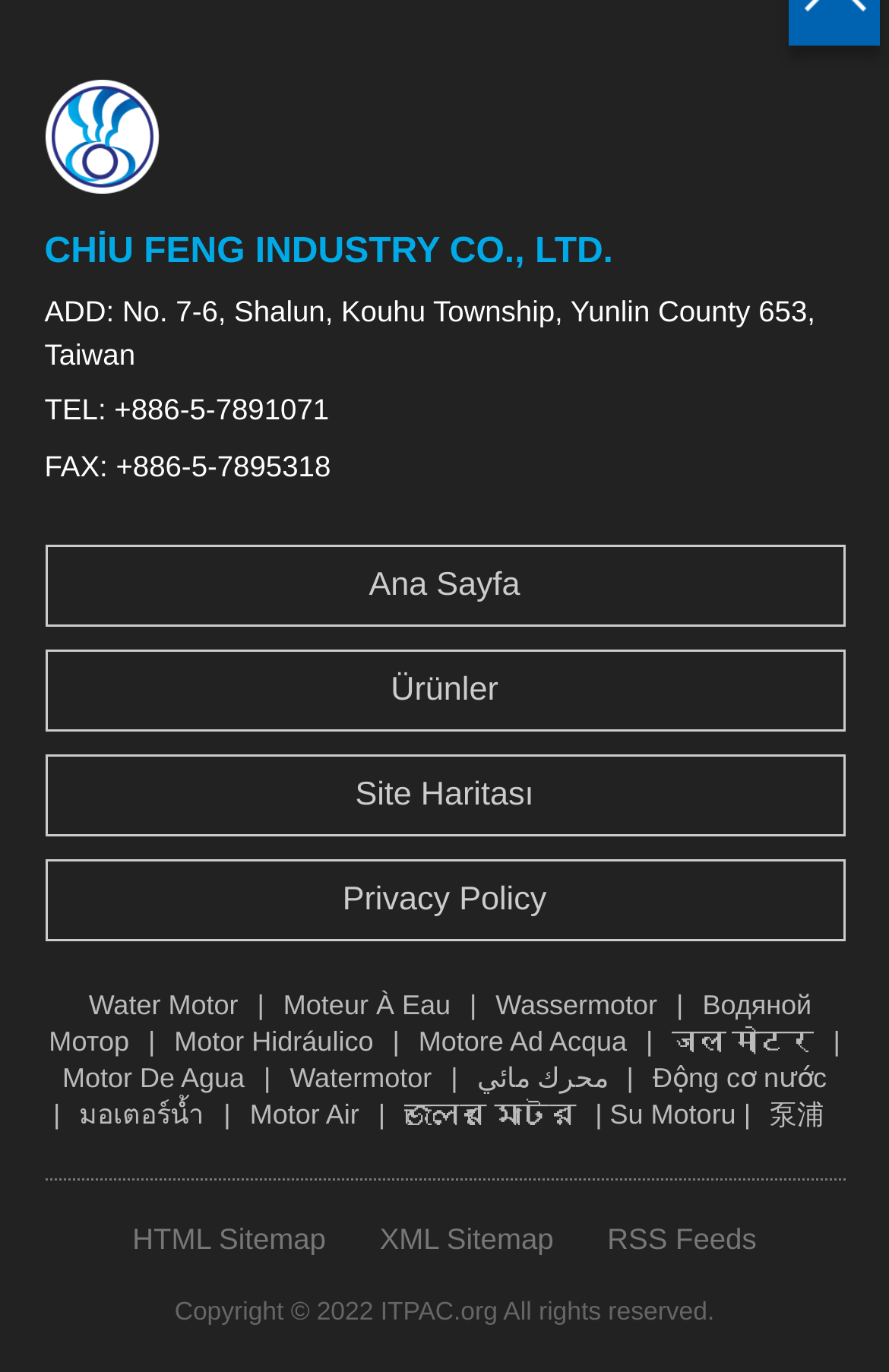What are the different language options for 'Water Motor'?
We need a detailed and meticulous answer to the question.

The webpage provides links to 'Water Motor' in multiple languages, including Turkish, French, German, Russian, Spanish, Italian, Chinese, and others, which can be found in the middle section of the webpage.